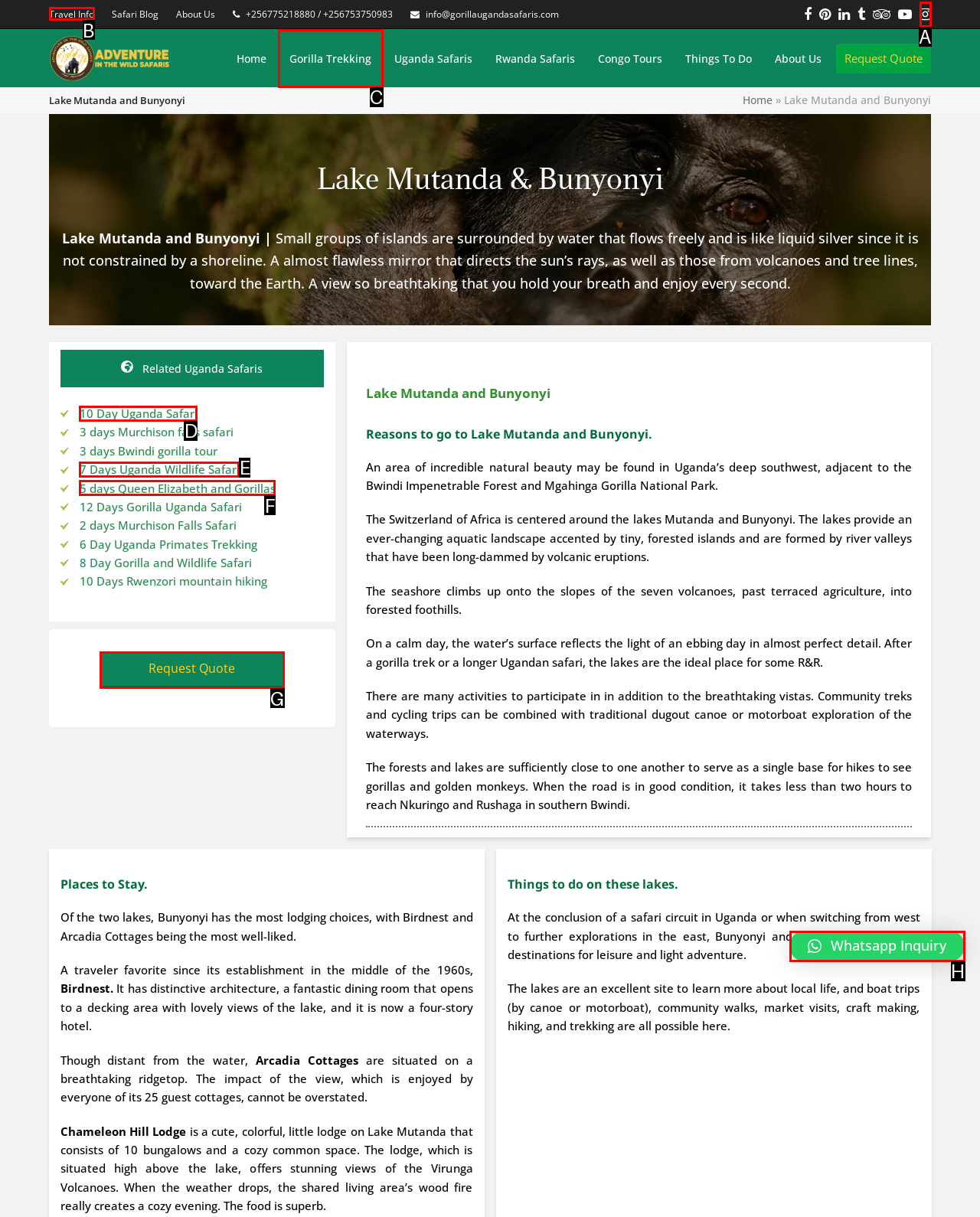Identify the HTML element that corresponds to the description: × Whatsapp Inquiry Provide the letter of the correct option directly.

H